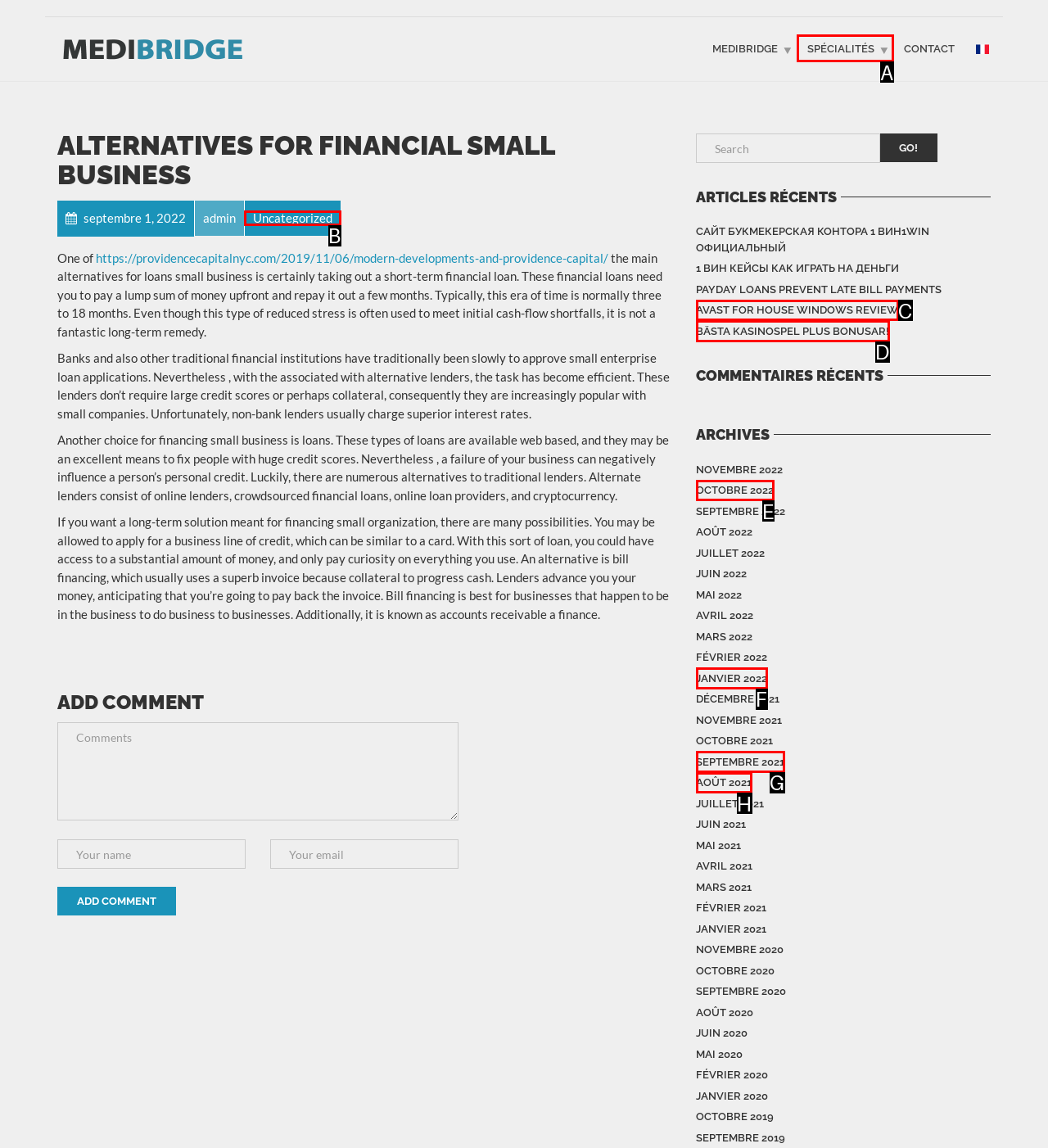Tell me which one HTML element best matches the description: Avast For House windows Review Answer with the option's letter from the given choices directly.

C